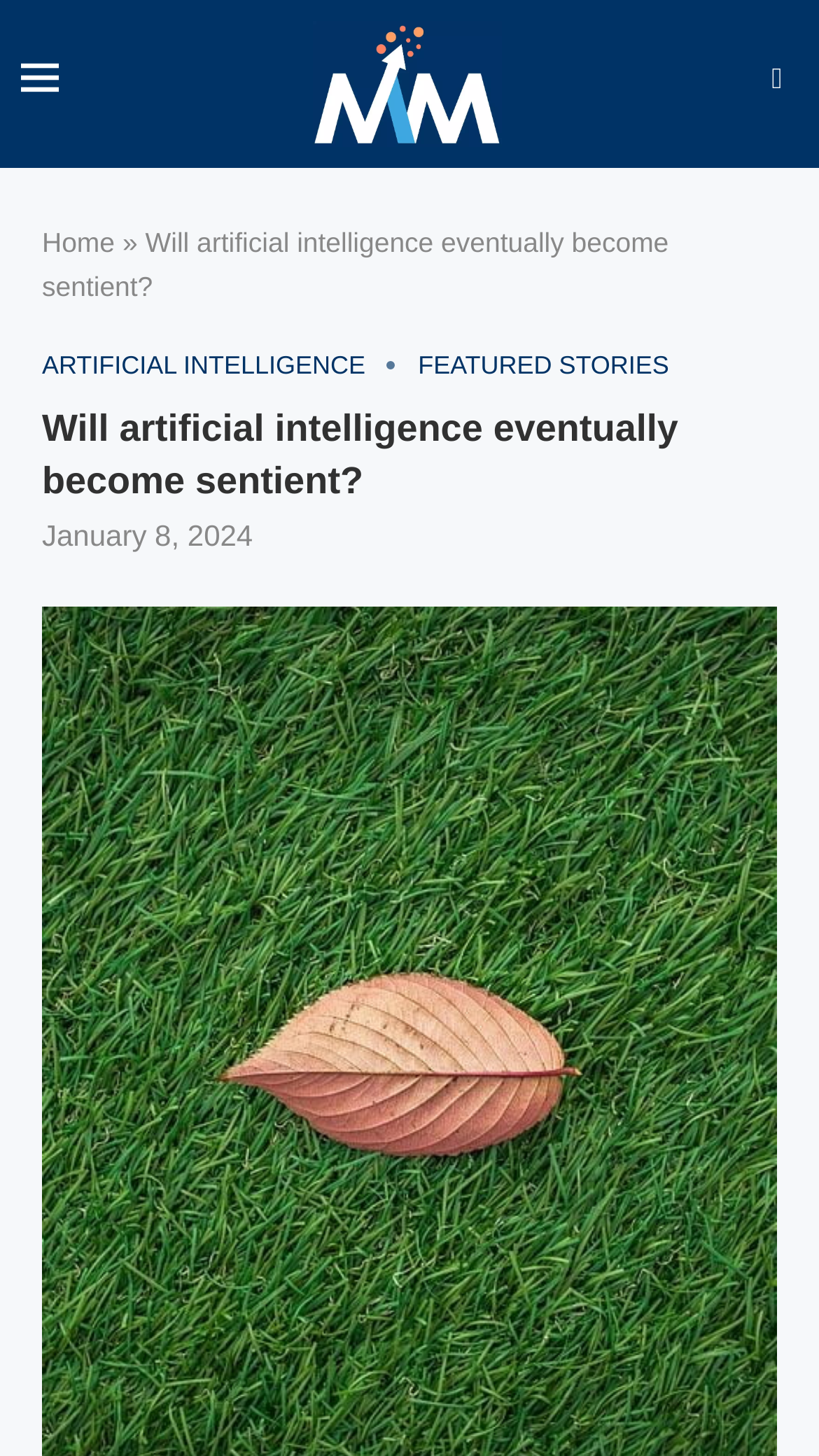Locate the bounding box of the user interface element based on this description: "aria-label="Search"".

[0.923, 0.045, 0.974, 0.068]